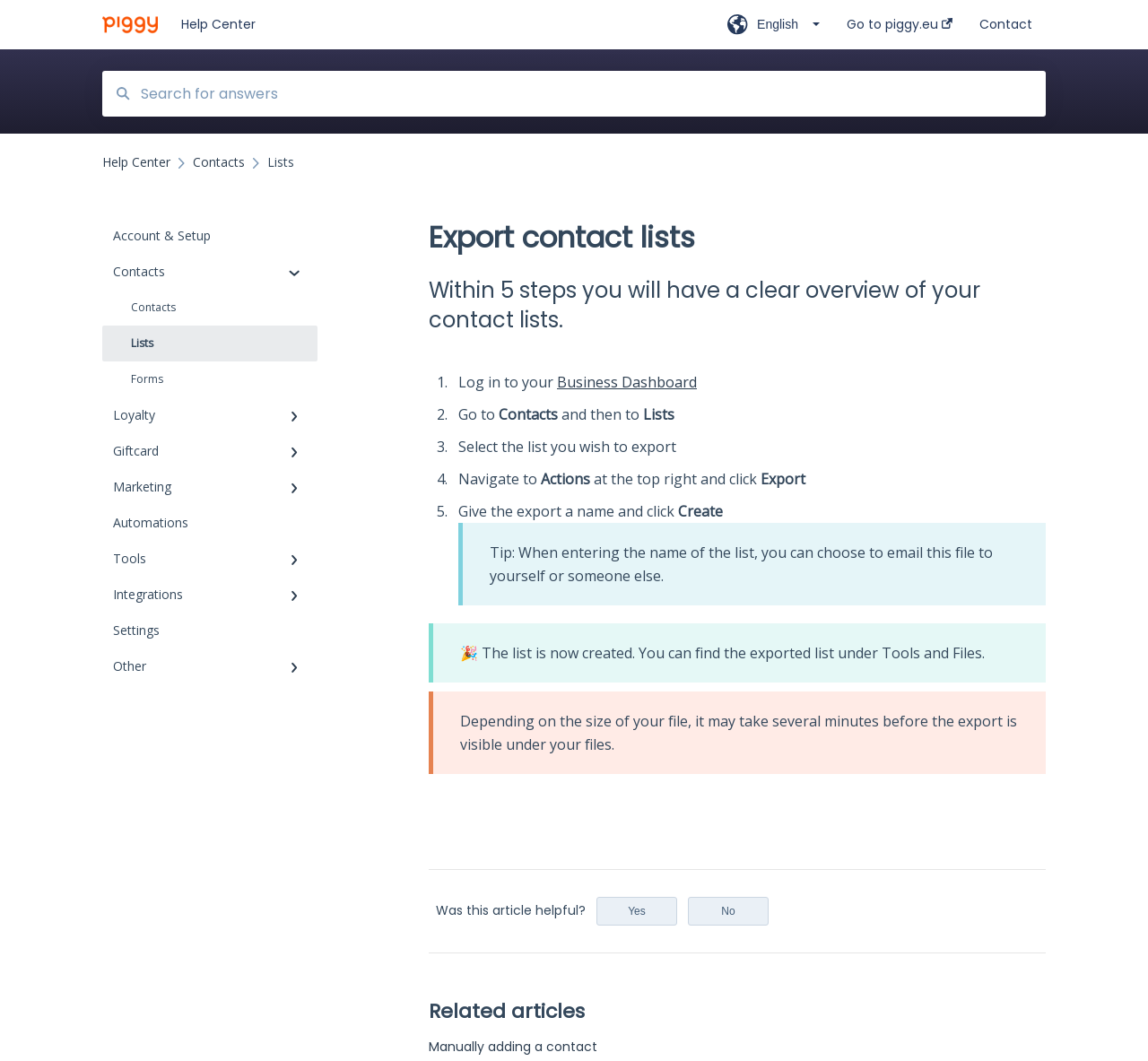Please locate the bounding box coordinates of the element that needs to be clicked to achieve the following instruction: "Click on Yes". The coordinates should be four float numbers between 0 and 1, i.e., [left, top, right, bottom].

[0.52, 0.845, 0.59, 0.873]